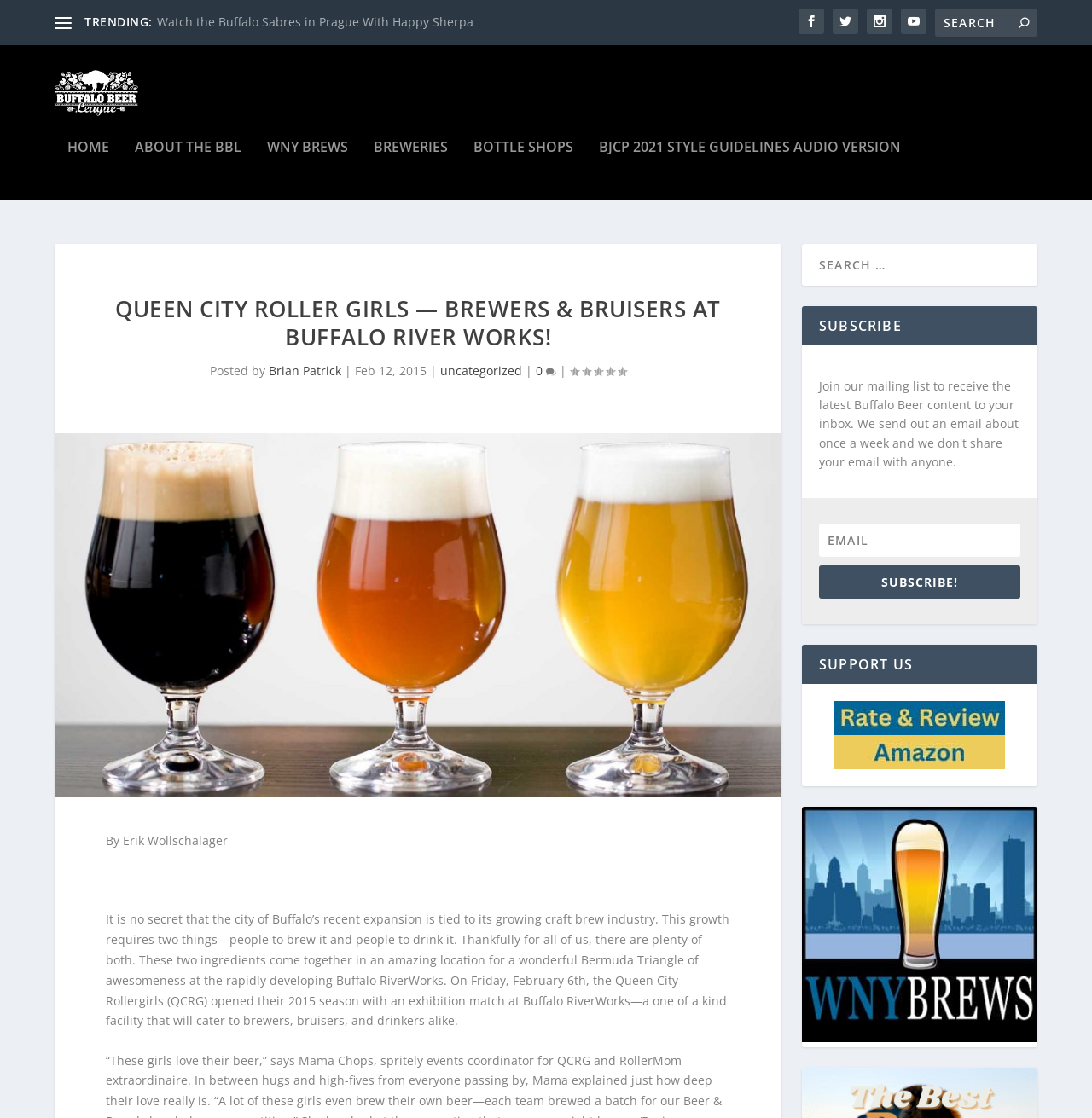Please determine the bounding box coordinates of the section I need to click to accomplish this instruction: "Subscribe with an email".

[0.75, 0.458, 0.934, 0.488]